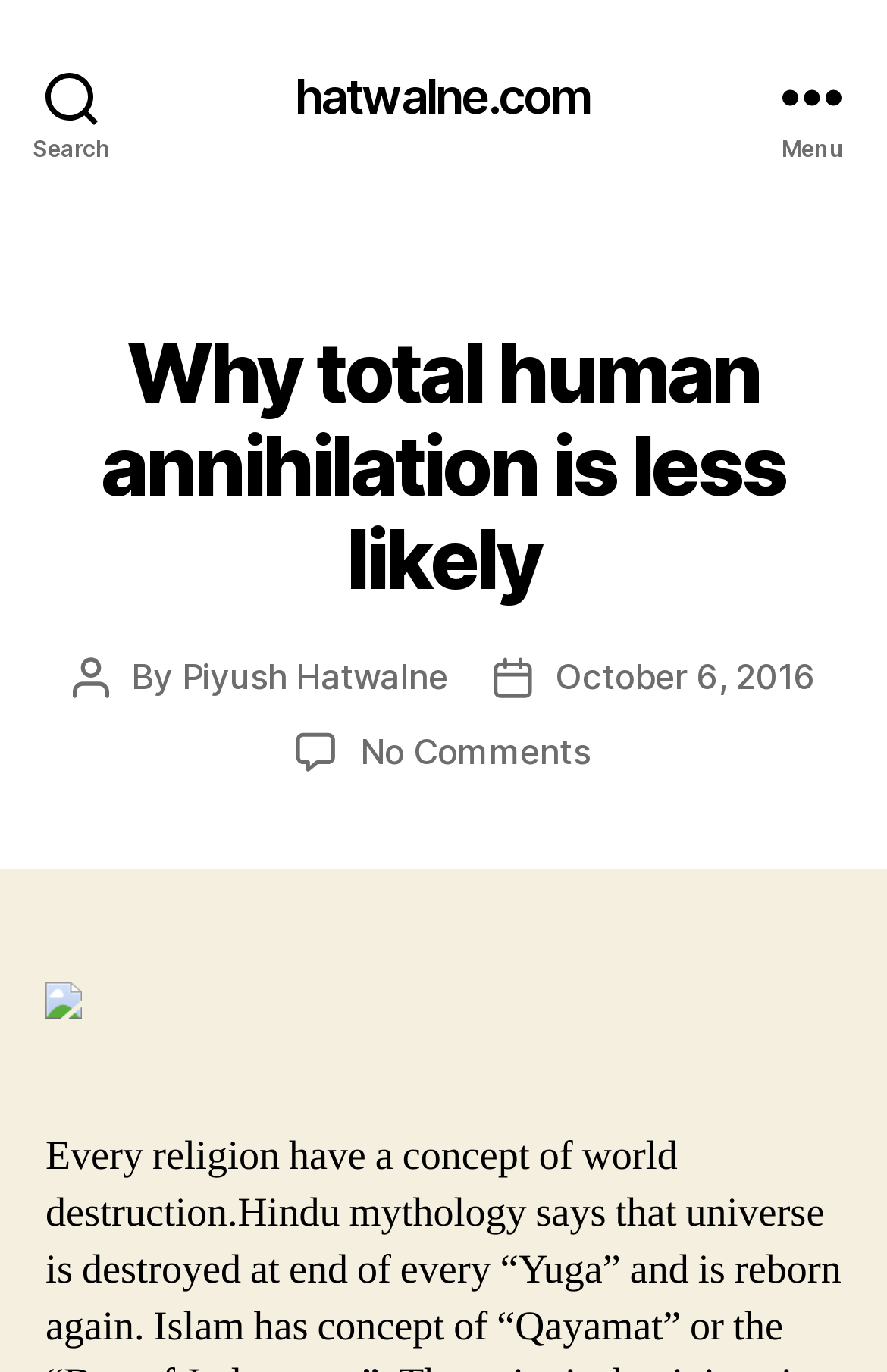What is the purpose of the button at the top right corner?
Using the image as a reference, answer with just one word or a short phrase.

Menu